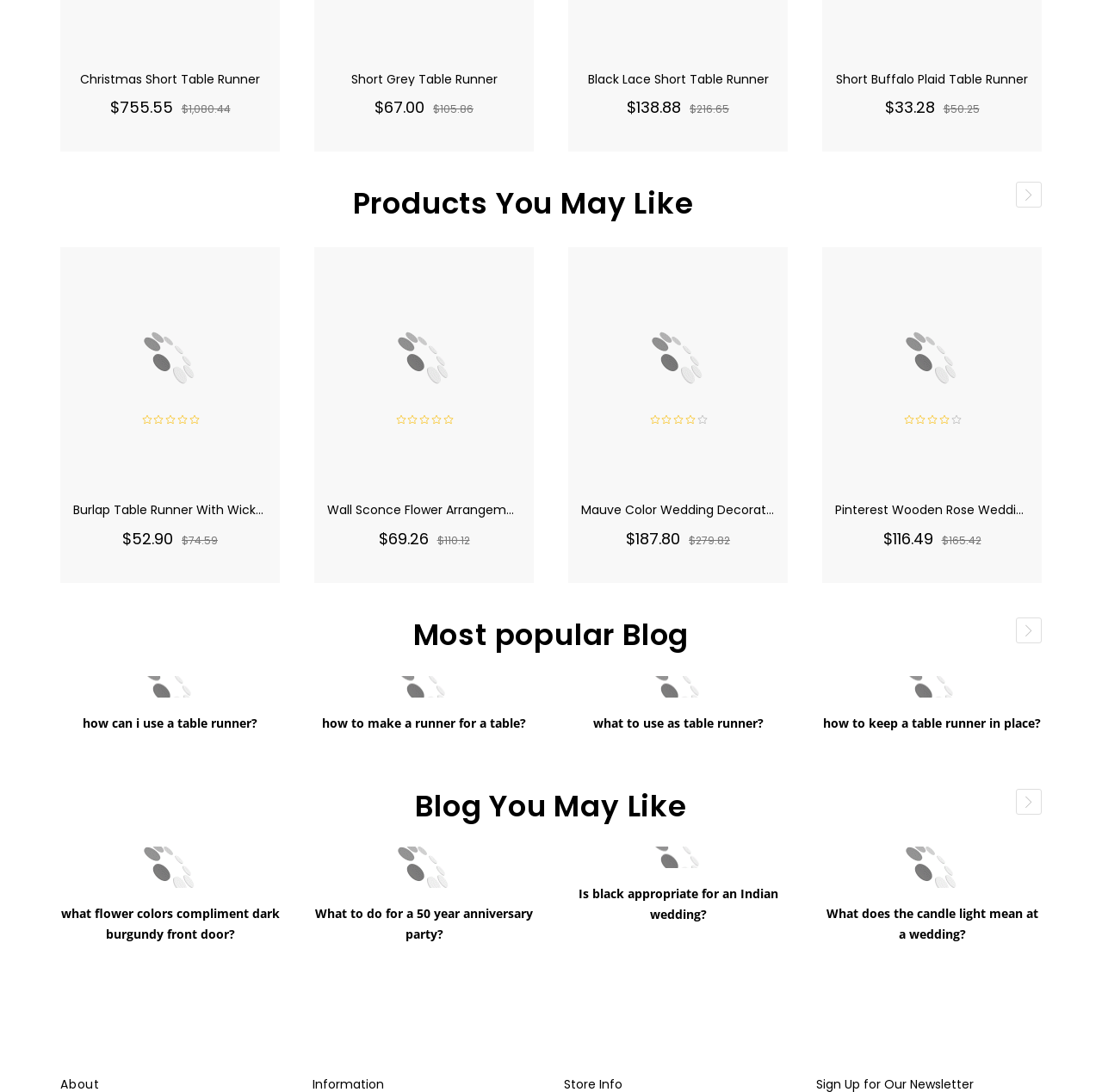Determine the bounding box coordinates for the UI element described. Format the coordinates as (top-left x, top-left y, bottom-right x, bottom-right y) and ensure all values are between 0 and 1. Element description: Pinterest Wooden Rose Wedding Flower

[0.758, 0.459, 0.973, 0.475]